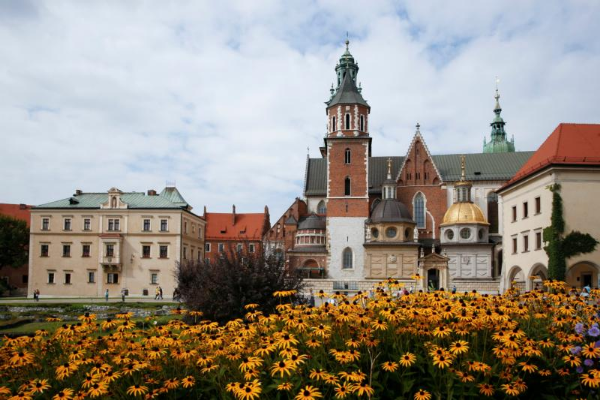Interpret the image and provide an in-depth description.

This captivating image showcases the Cathedral of Sts. Stanislaus and Wenceslas, situated adjacent to the Royal Castle on Wawel Hill in Cracow, Poland. The cathedral, a significant landmark, features a mix of architectural styles and domes, highlighting its historical significance. In the foreground, vibrant yellow flowers create a striking contrast against the stone structures, enhancing the scene's beauty. The image captures the essence of this historic site, where St. John Paul II celebrated his first Mass as a priest in 1946, was consecrated a bishop in 1958, and installed as the Archbishop of Krakow in 1964. The presence of a church at this location dates back to approximately 1025, emphasizing its deep-rooted history and cultural importance.